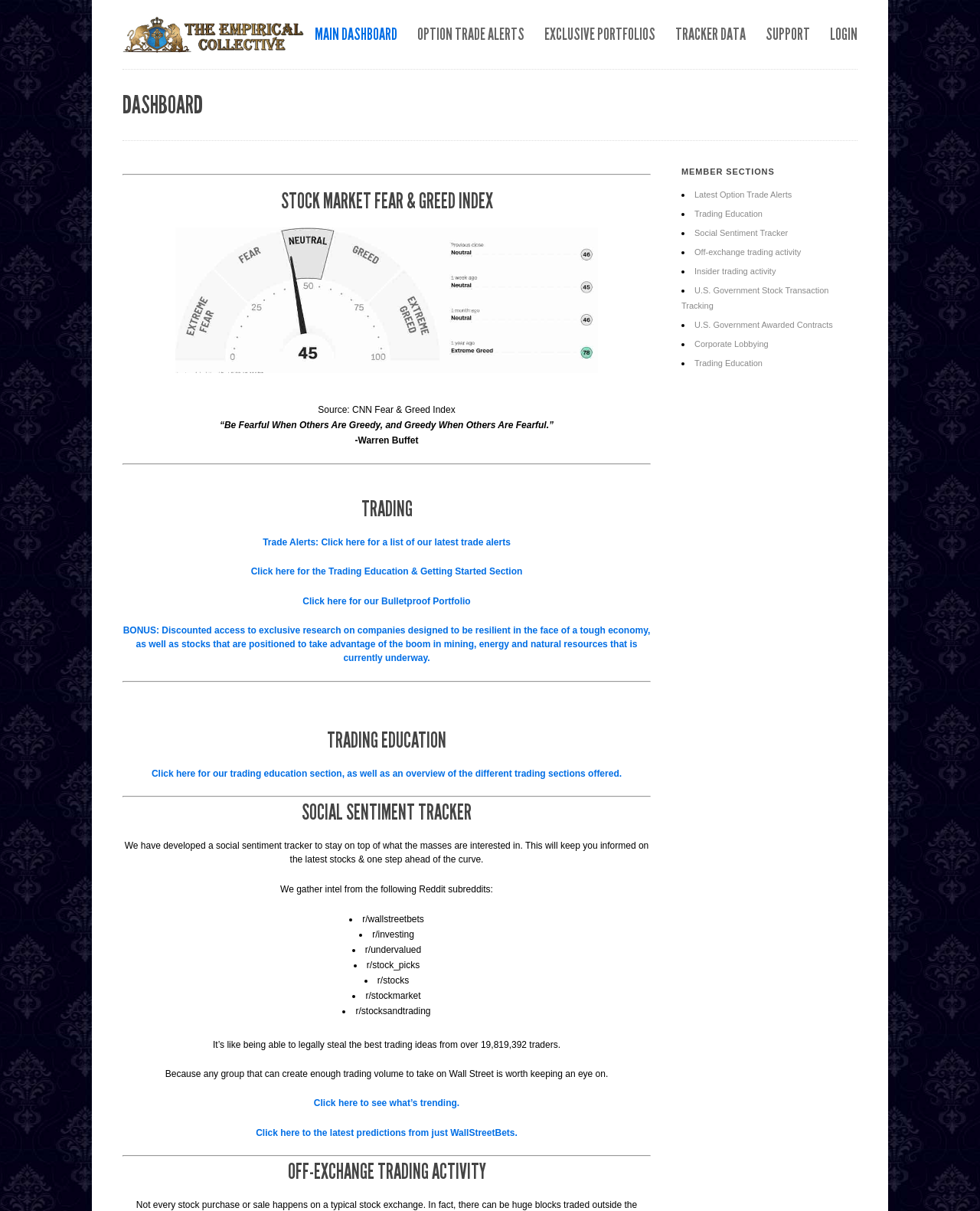Provide a short, one-word or phrase answer to the question below:
What is the name of the collective?

The Empirical Collective